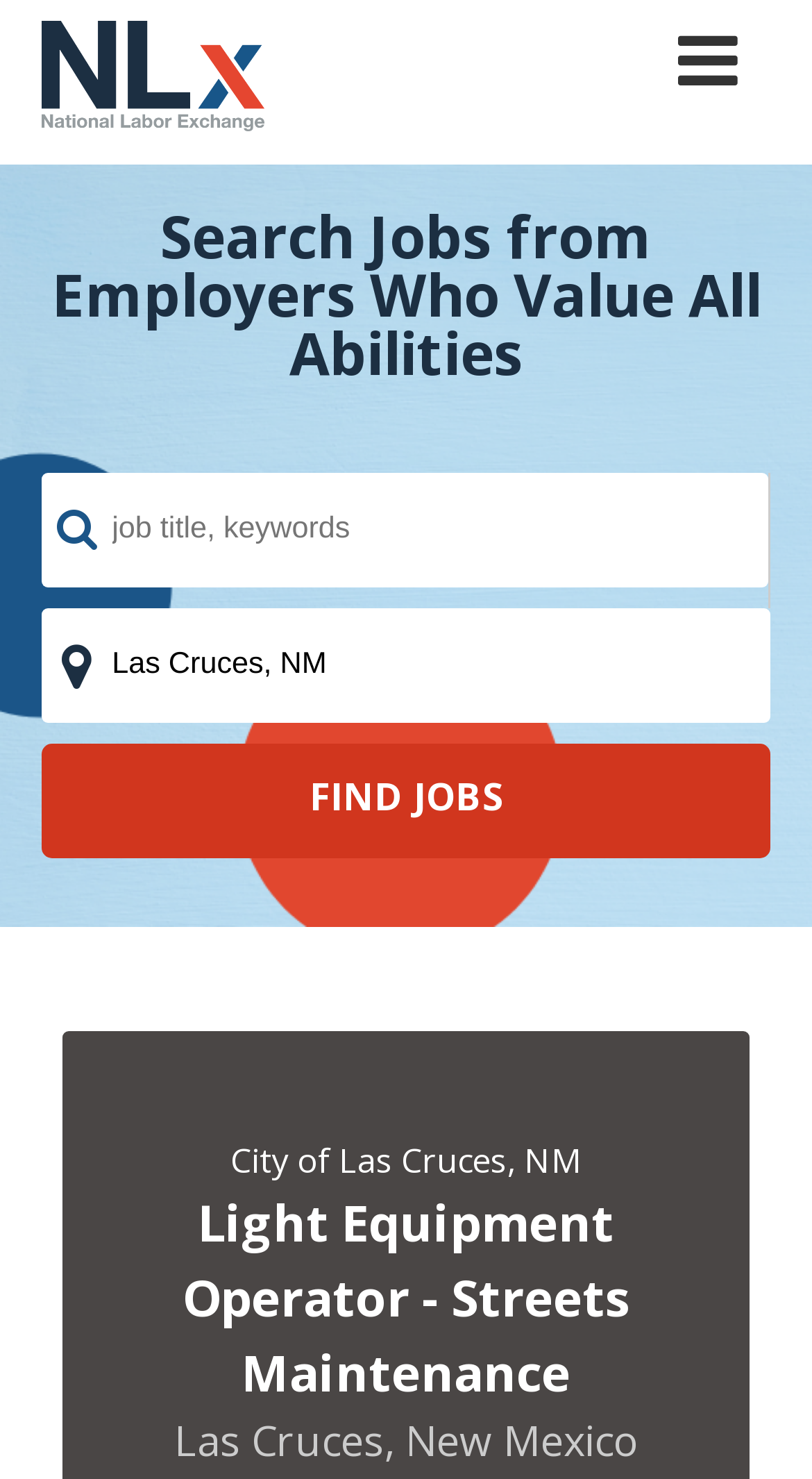What is the job title of the current job posting?
Please use the image to provide a one-word or short phrase answer.

Light Equipment Operator